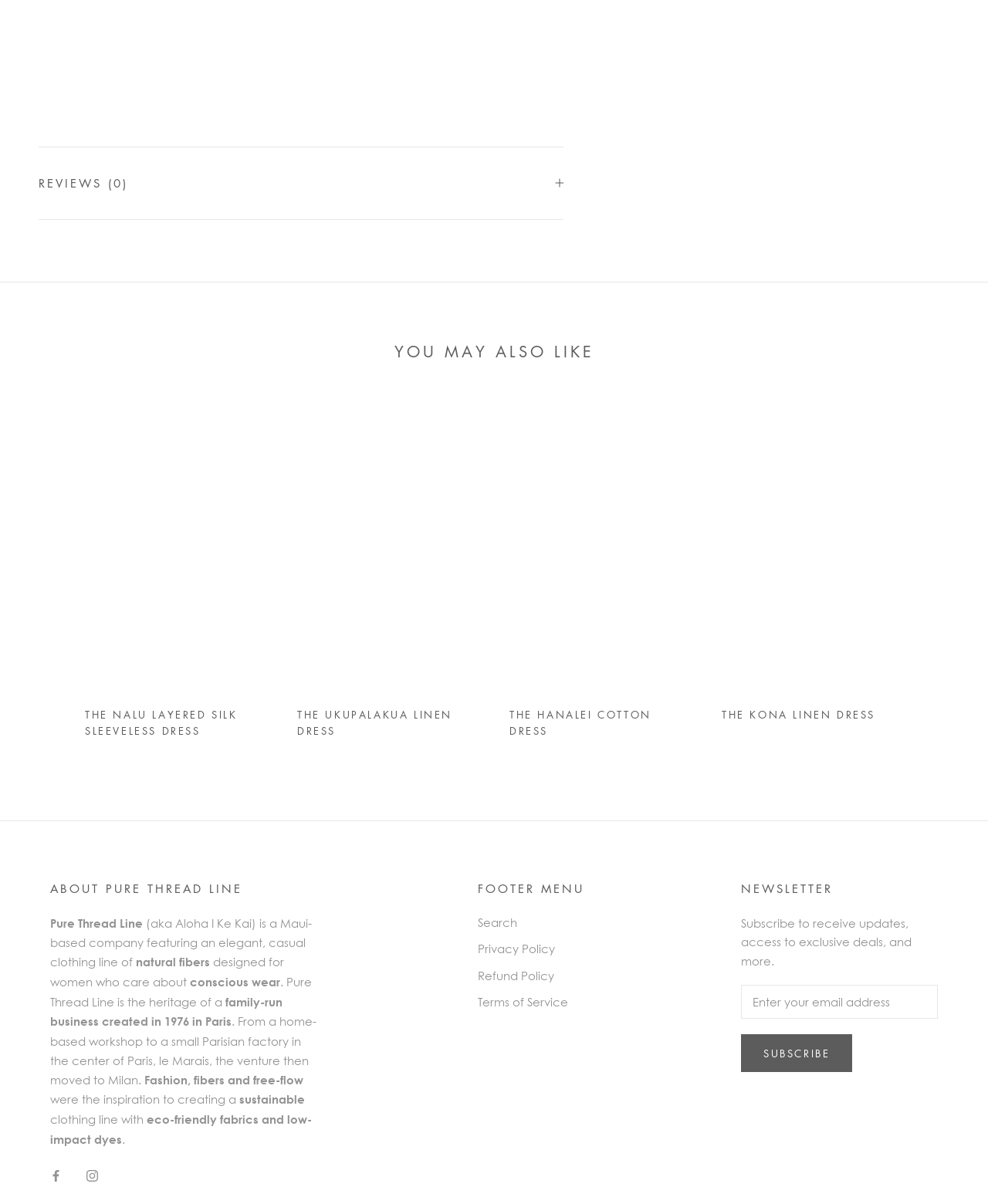Pinpoint the bounding box coordinates of the area that should be clicked to complete the following instruction: "Learn about Pure Thread Line". The coordinates must be given as four float numbers between 0 and 1, i.e., [left, top, right, bottom].

[0.051, 0.73, 0.324, 0.746]